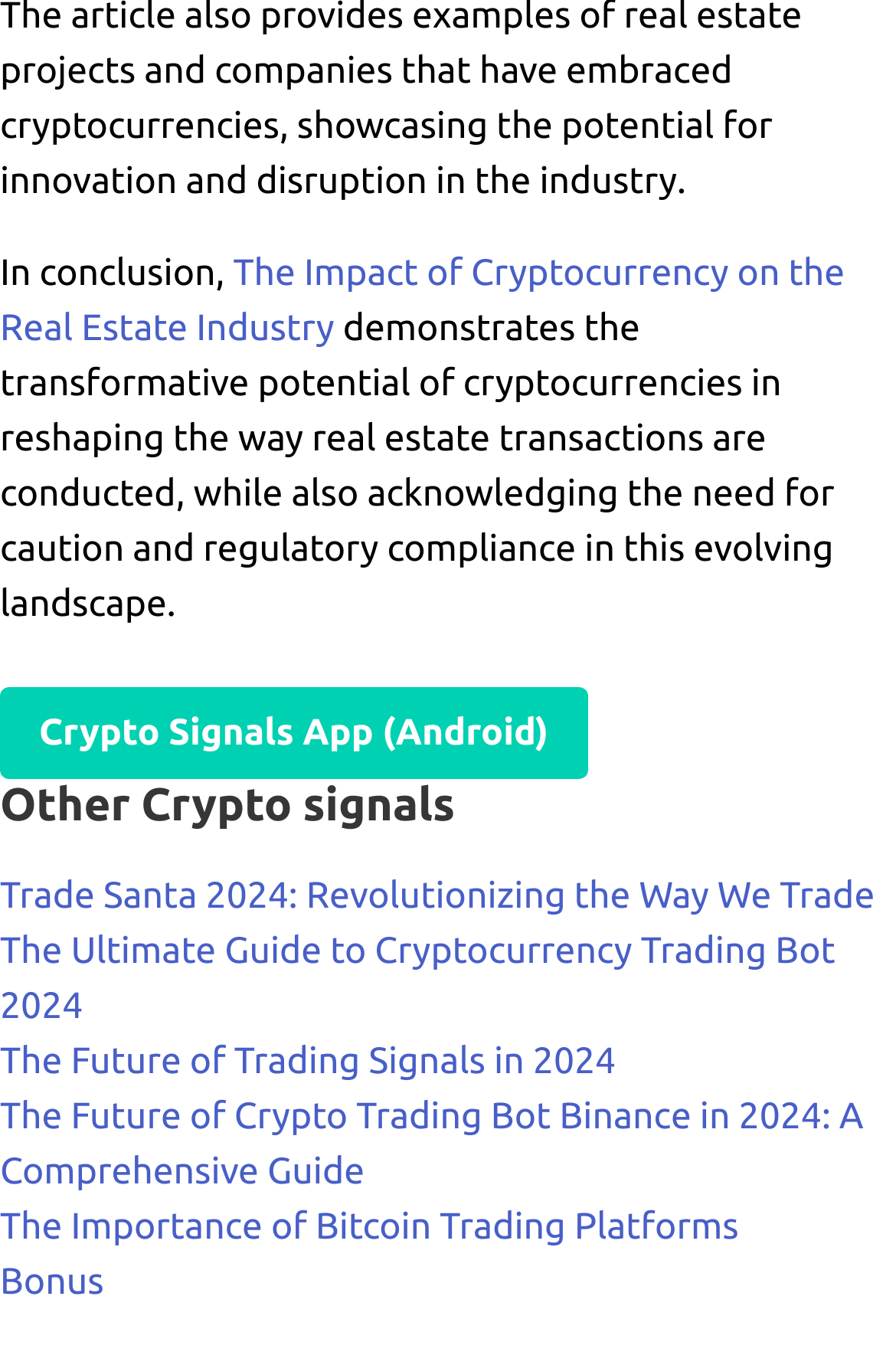Find the bounding box coordinates of the element to click in order to complete this instruction: "Check the Bonus section". The bounding box coordinates must be four float numbers between 0 and 1, denoted as [left, top, right, bottom].

[0.0, 0.924, 0.116, 0.954]